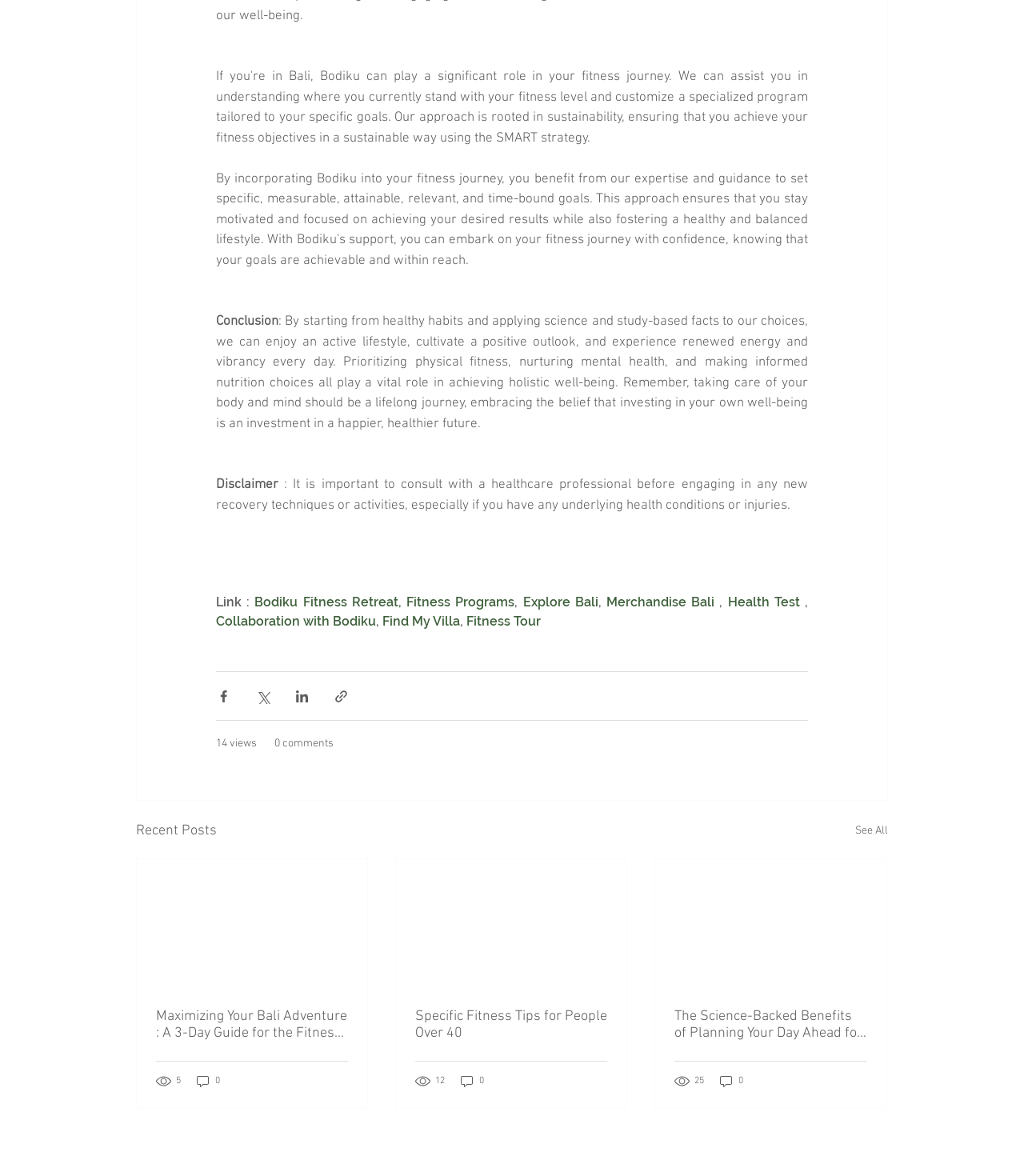Use a single word or phrase to respond to the question:
What are the different ways to share the webpage?

Facebook, Twitter, LinkedIn, link